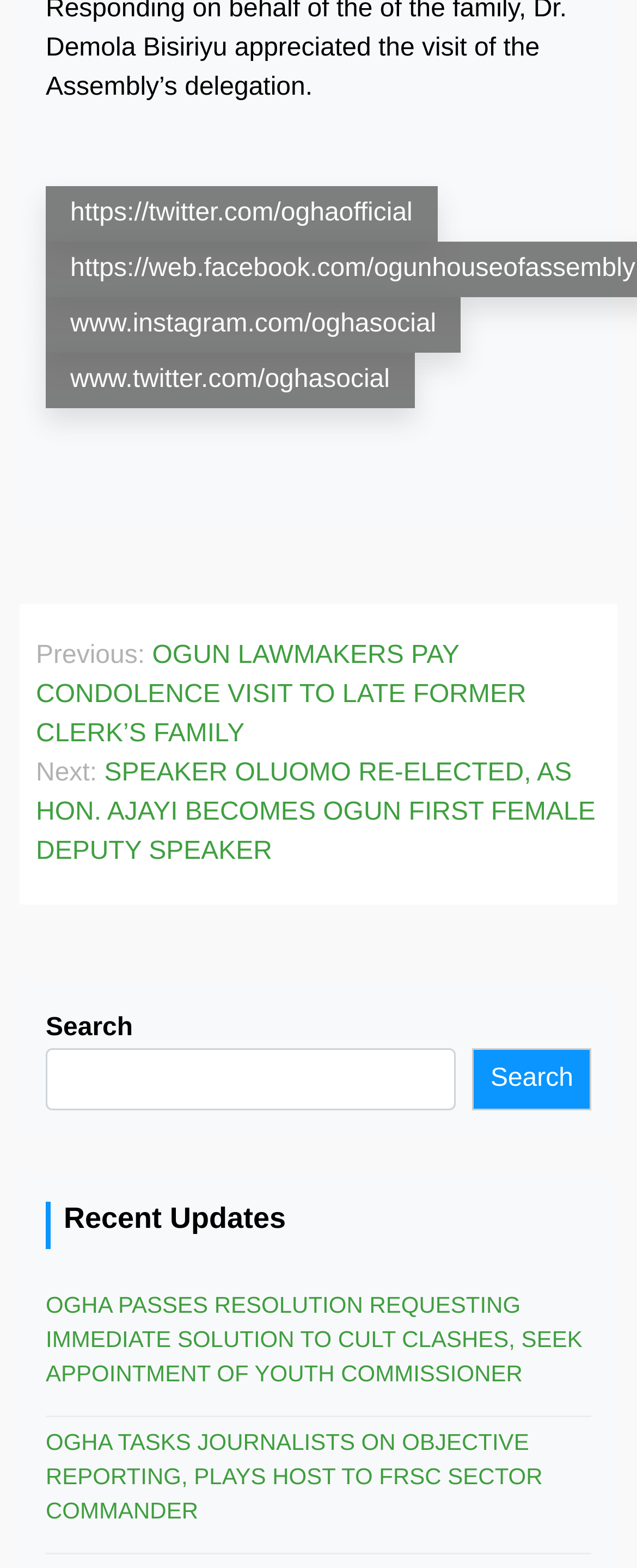What is the navigation section for?
Examine the image and provide an in-depth answer to the question.

I found a navigation section with links labeled 'Previous' and 'Next', which suggests that this section is for navigating between posts, allowing users to move to the previous or next post.